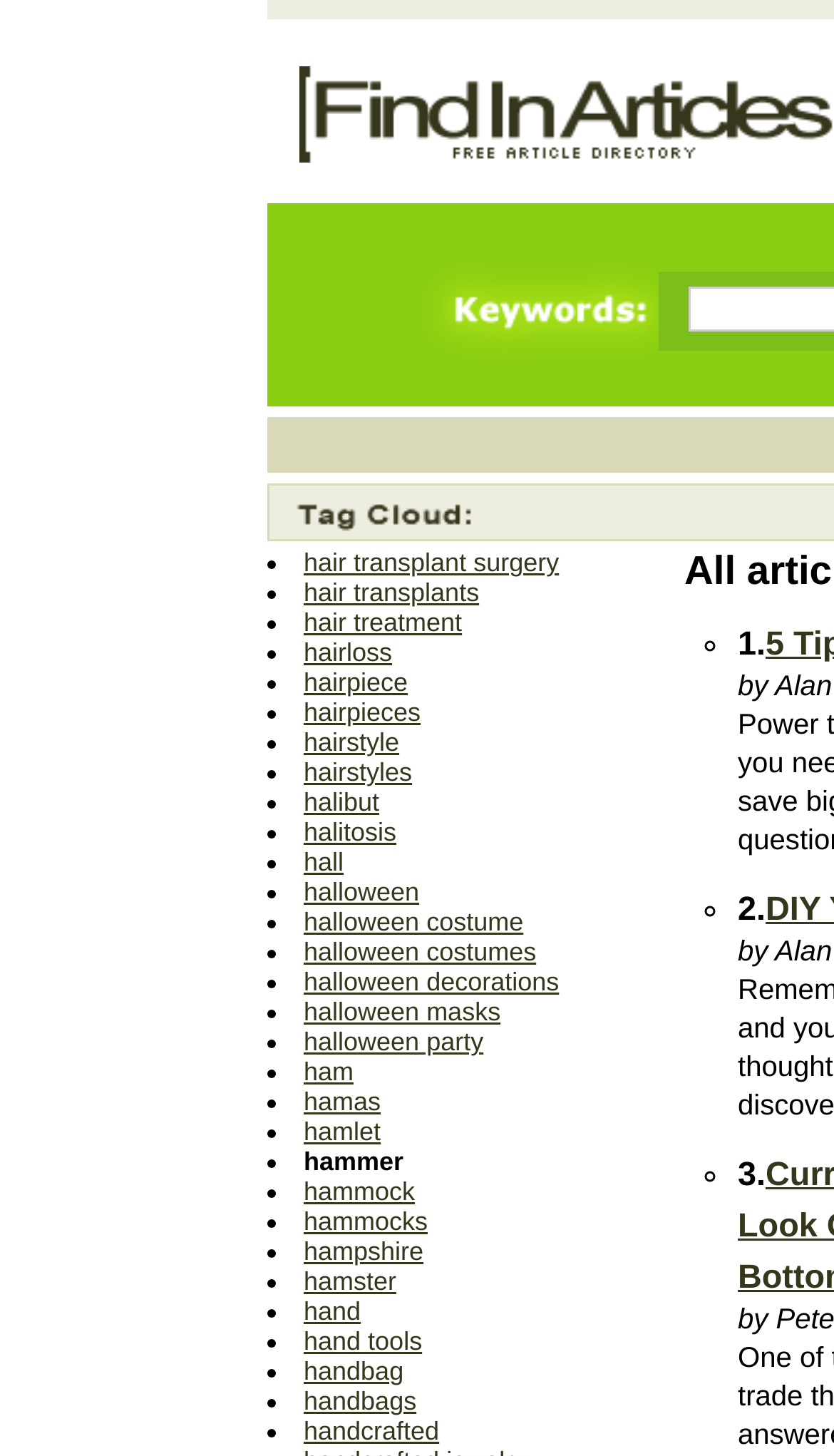Locate the bounding box of the user interface element based on this description: "halloween decorations".

[0.364, 0.664, 0.67, 0.685]